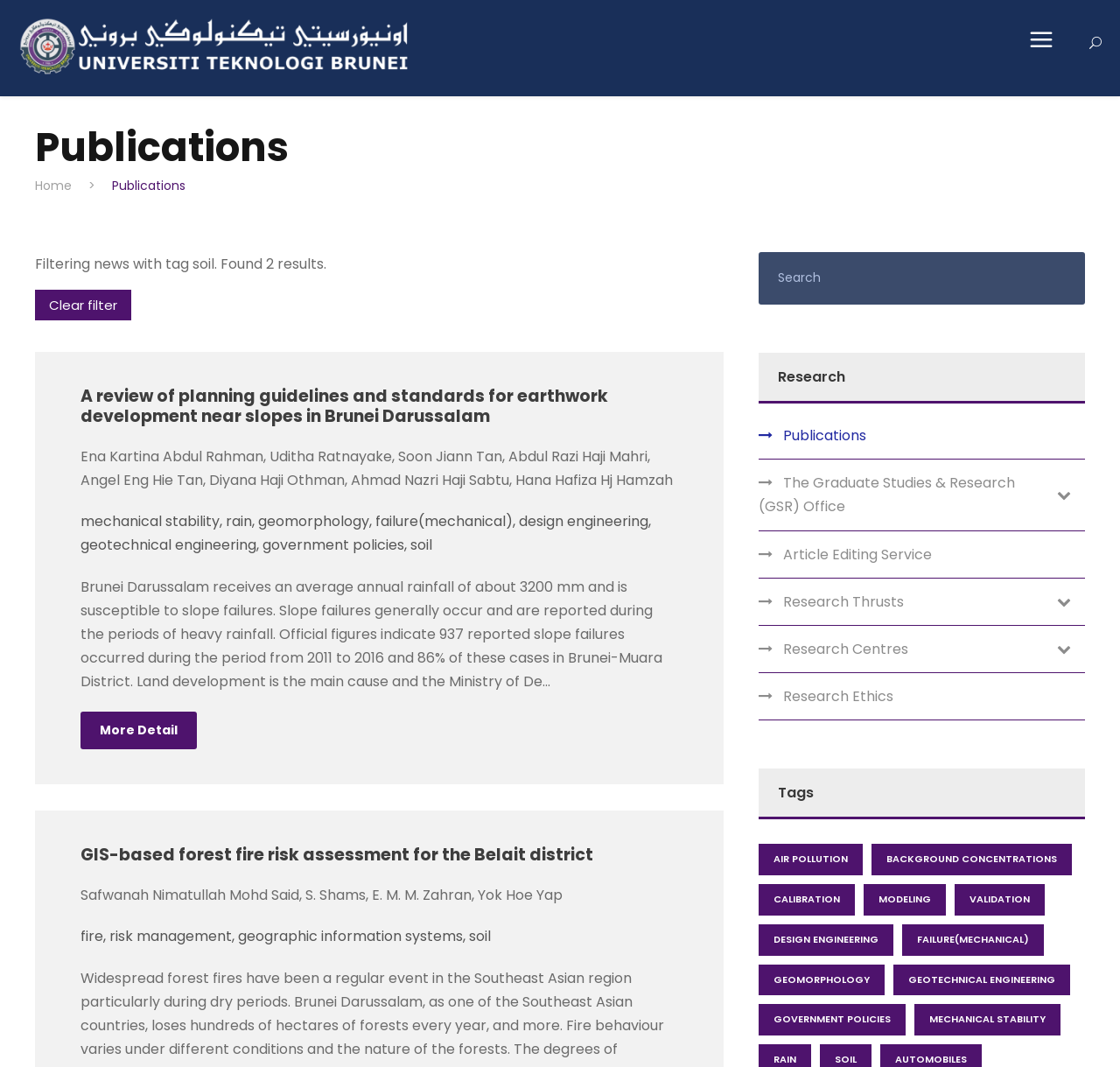Determine the bounding box coordinates for the clickable element required to fulfill the instruction: "Click on the 'A review of planning guidelines and standards for earthwork development near slopes in Brunei Darussalam' link". Provide the coordinates as four float numbers between 0 and 1, i.e., [left, top, right, bottom].

[0.072, 0.363, 0.605, 0.4]